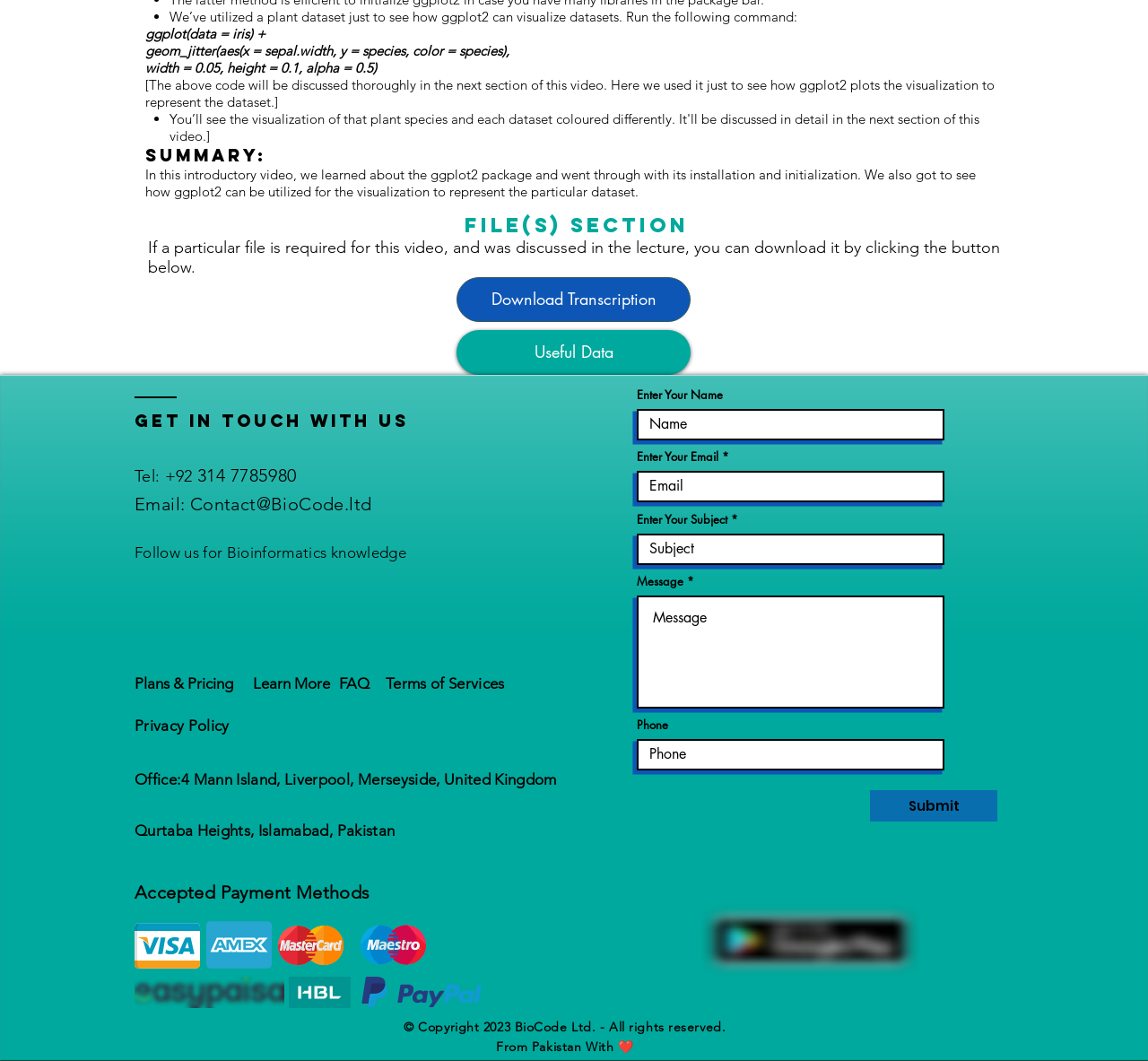Indicate the bounding box coordinates of the element that must be clicked to execute the instruction: "Submit the form". The coordinates should be given as four float numbers between 0 and 1, i.e., [left, top, right, bottom].

[0.758, 0.745, 0.869, 0.774]